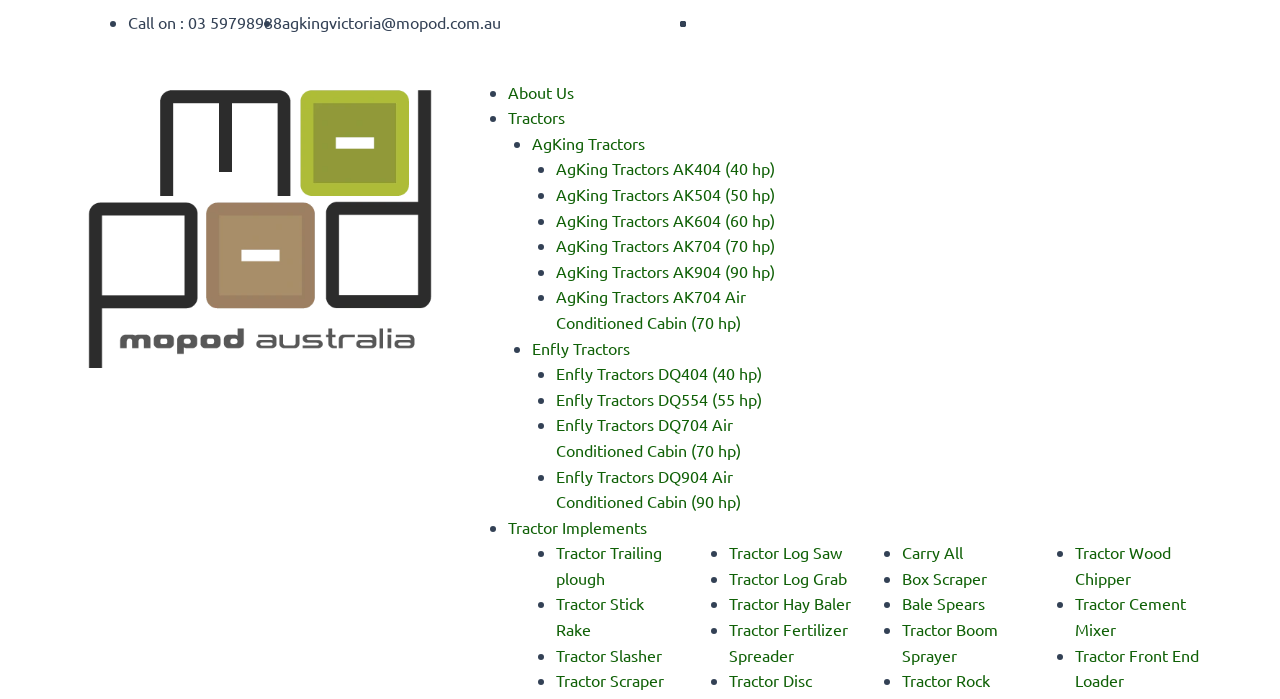Bounding box coordinates are specified in the format (top-left x, top-left y, bottom-right x, bottom-right y). All values are floating point numbers bounded between 0 and 1. Please provide the bounding box coordinate of the region this sentence describes: alt="Mopod-Logo-website"

[0.062, 0.114, 0.344, 0.54]